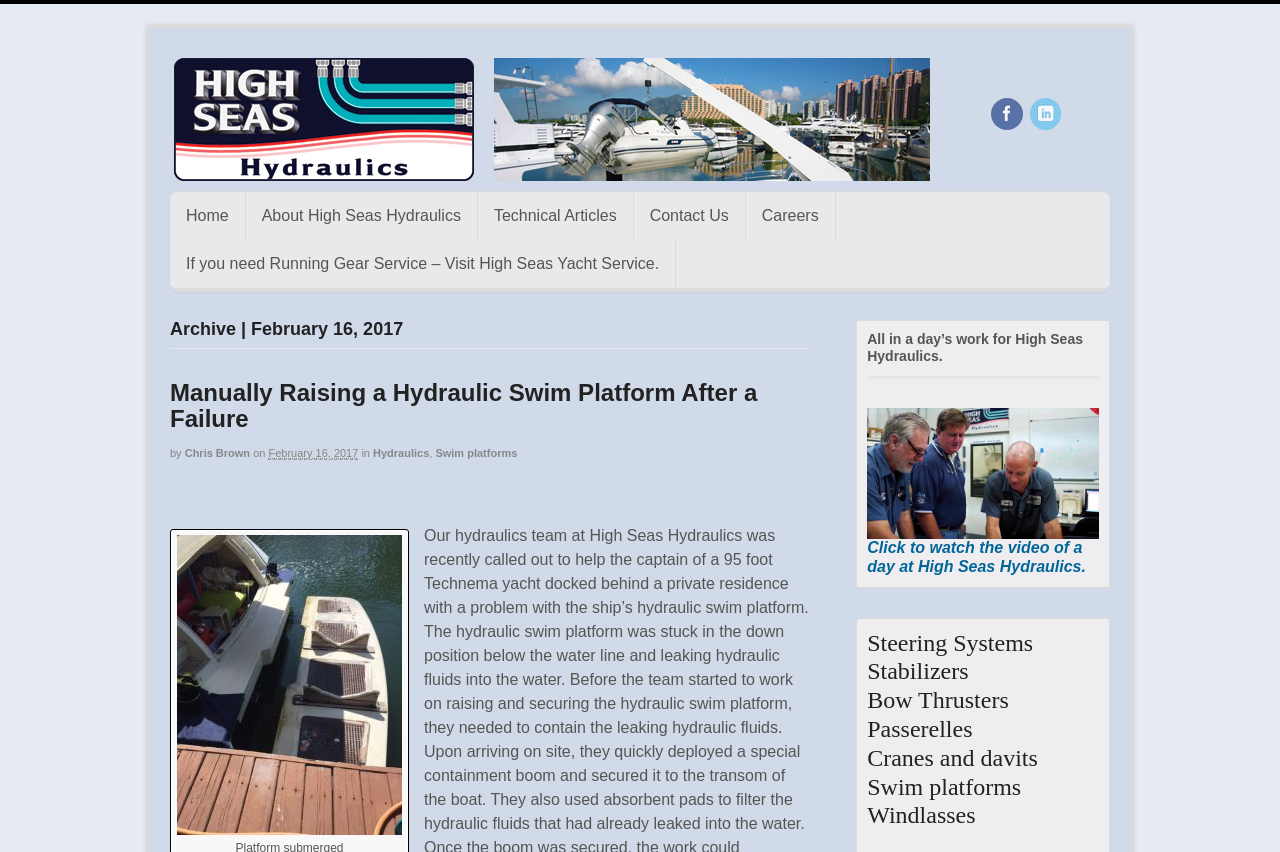Extract the main title from the webpage and generate its text.

Archive | February 16, 2017